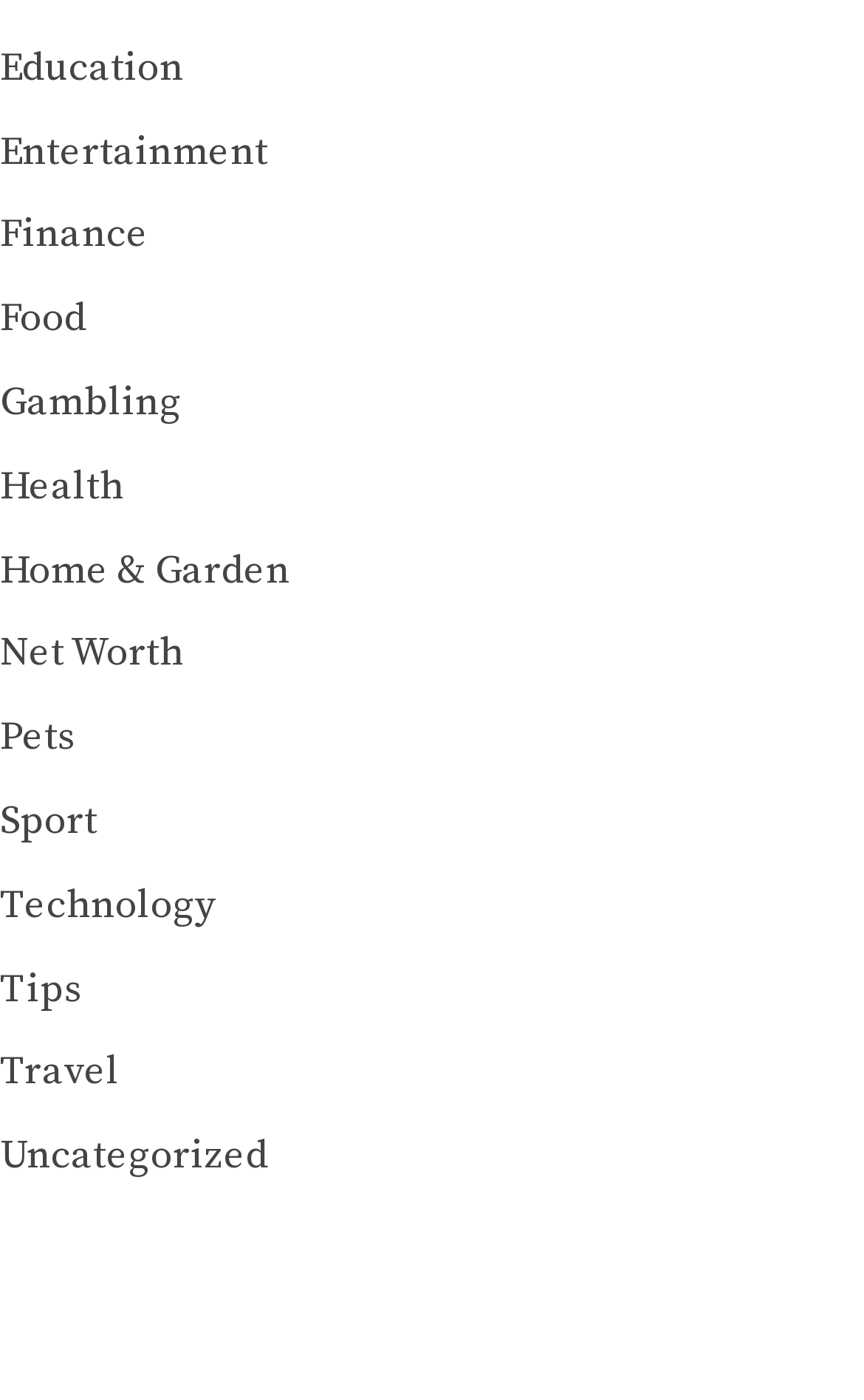Please find the bounding box coordinates of the section that needs to be clicked to achieve this instruction: "Explore Finance".

[0.0, 0.149, 0.172, 0.186]